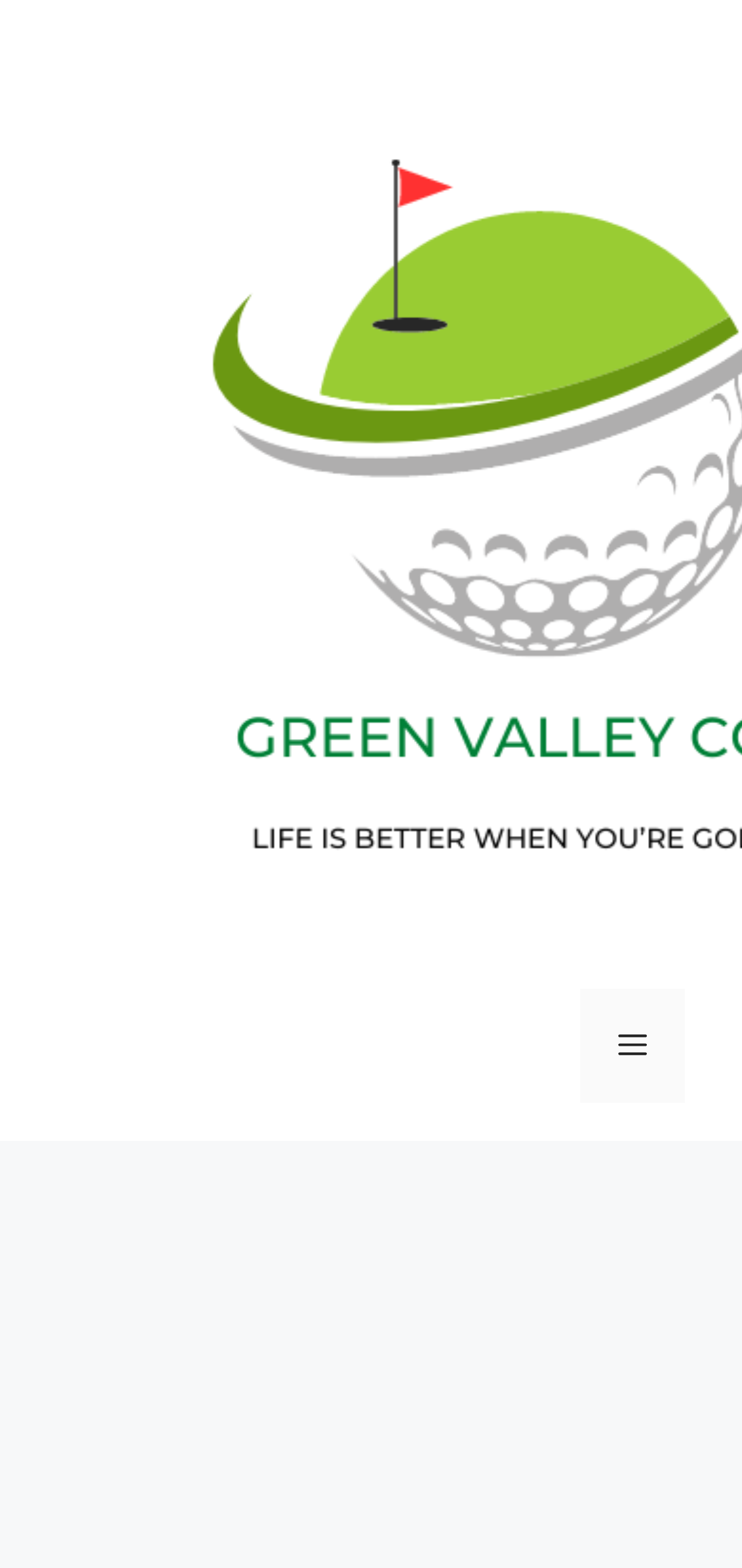Provide the bounding box coordinates for the specified HTML element described in this description: "Menu". The coordinates should be four float numbers ranging from 0 to 1, in the format [left, top, right, bottom].

[0.782, 0.631, 0.923, 0.703]